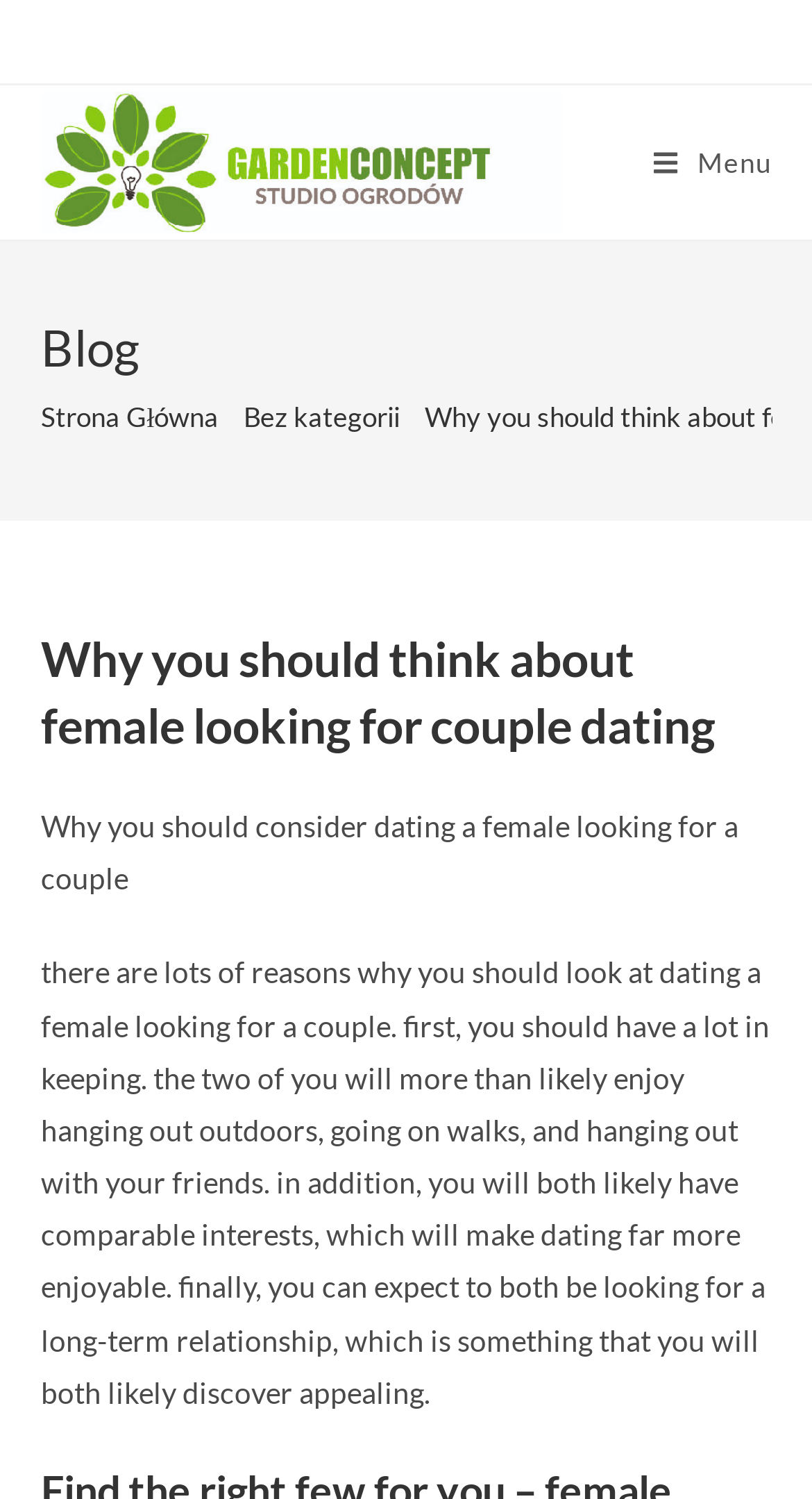Identify the bounding box for the UI element described as: "alt="GARDEN CONCEPT STUDIO OGRODÓW"". Ensure the coordinates are four float numbers between 0 and 1, formatted as [left, top, right, bottom].

[0.05, 0.094, 0.691, 0.117]